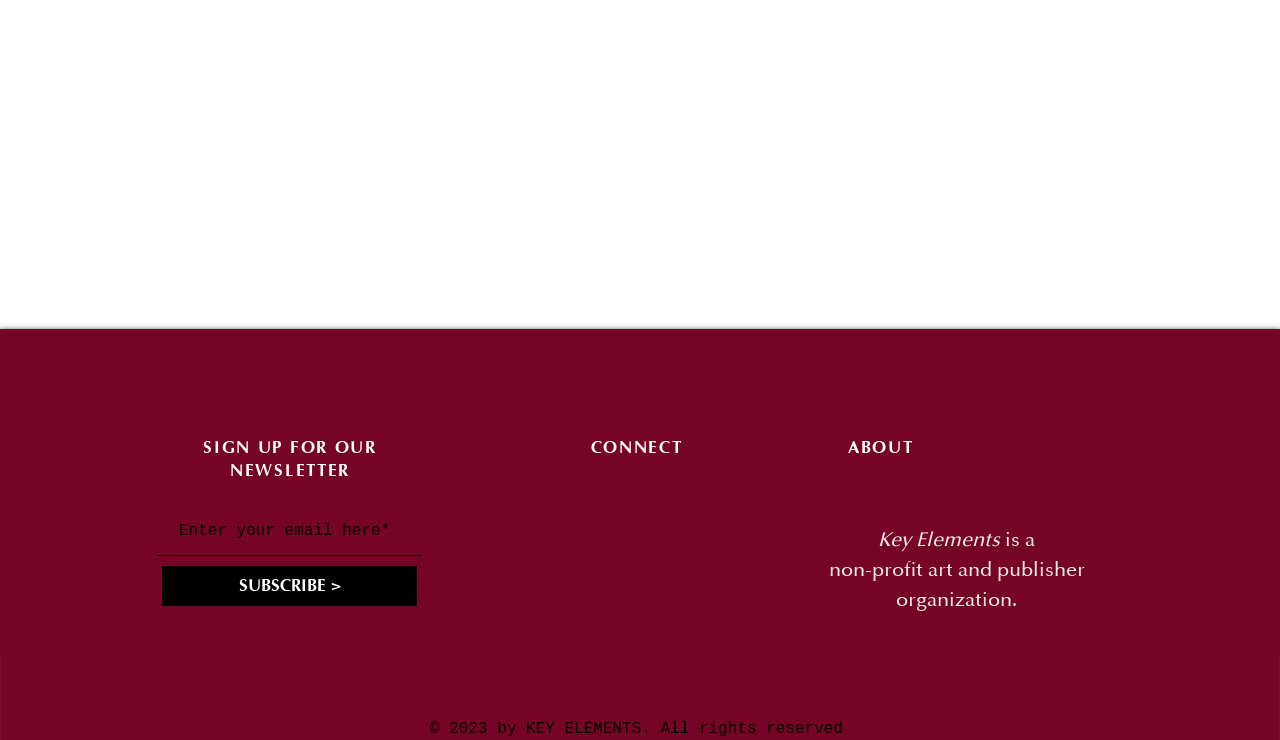Using the description "SODAQ ExpLoRer and Bluetooth", predict the bounding box of the relevant HTML element.

None